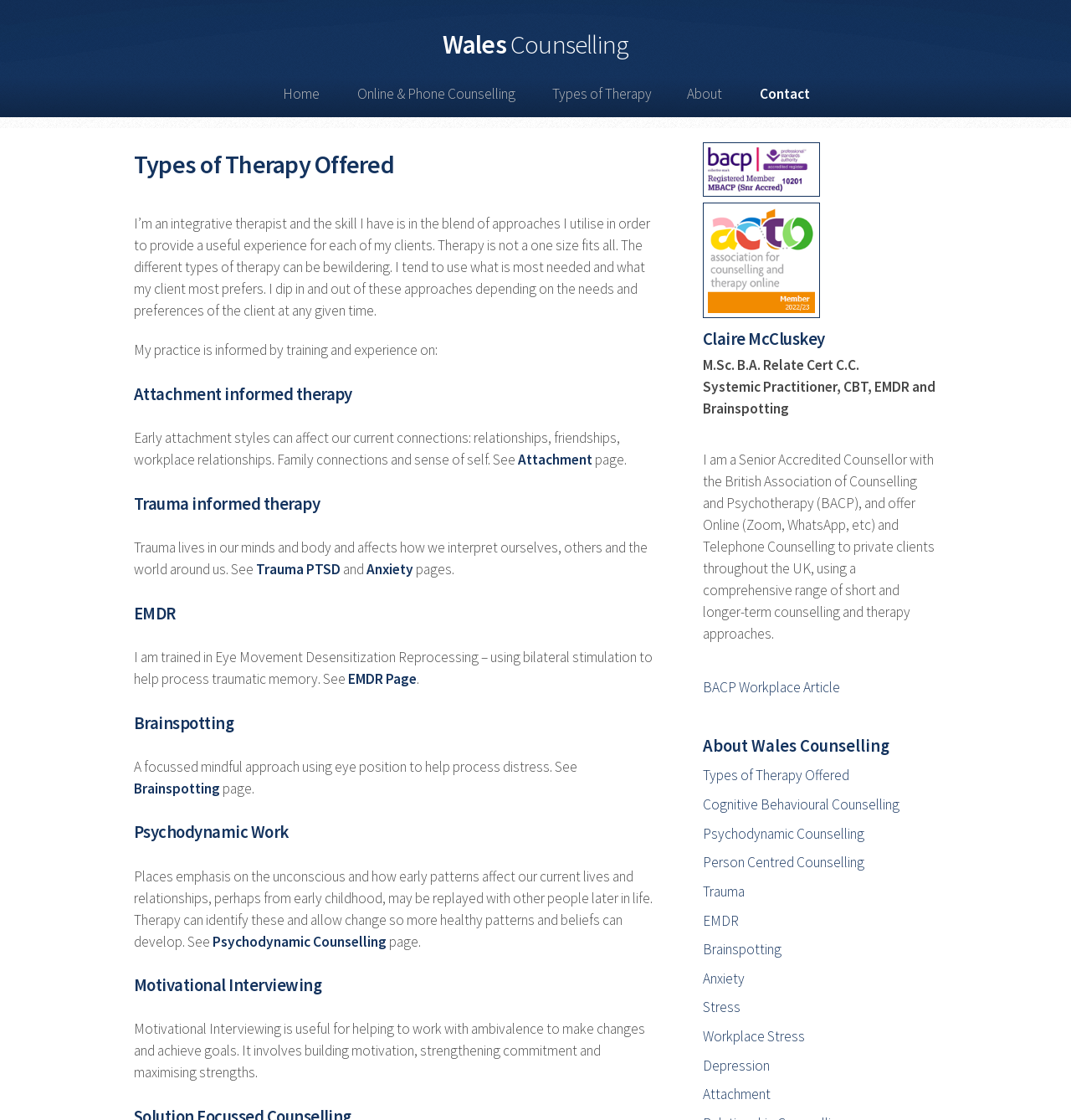Using the format (top-left x, top-left y, bottom-right x, bottom-right y), provide the bounding box coordinates for the described UI element. All values should be floating point numbers between 0 and 1: Types of Therapy Offered

[0.656, 0.684, 0.793, 0.7]